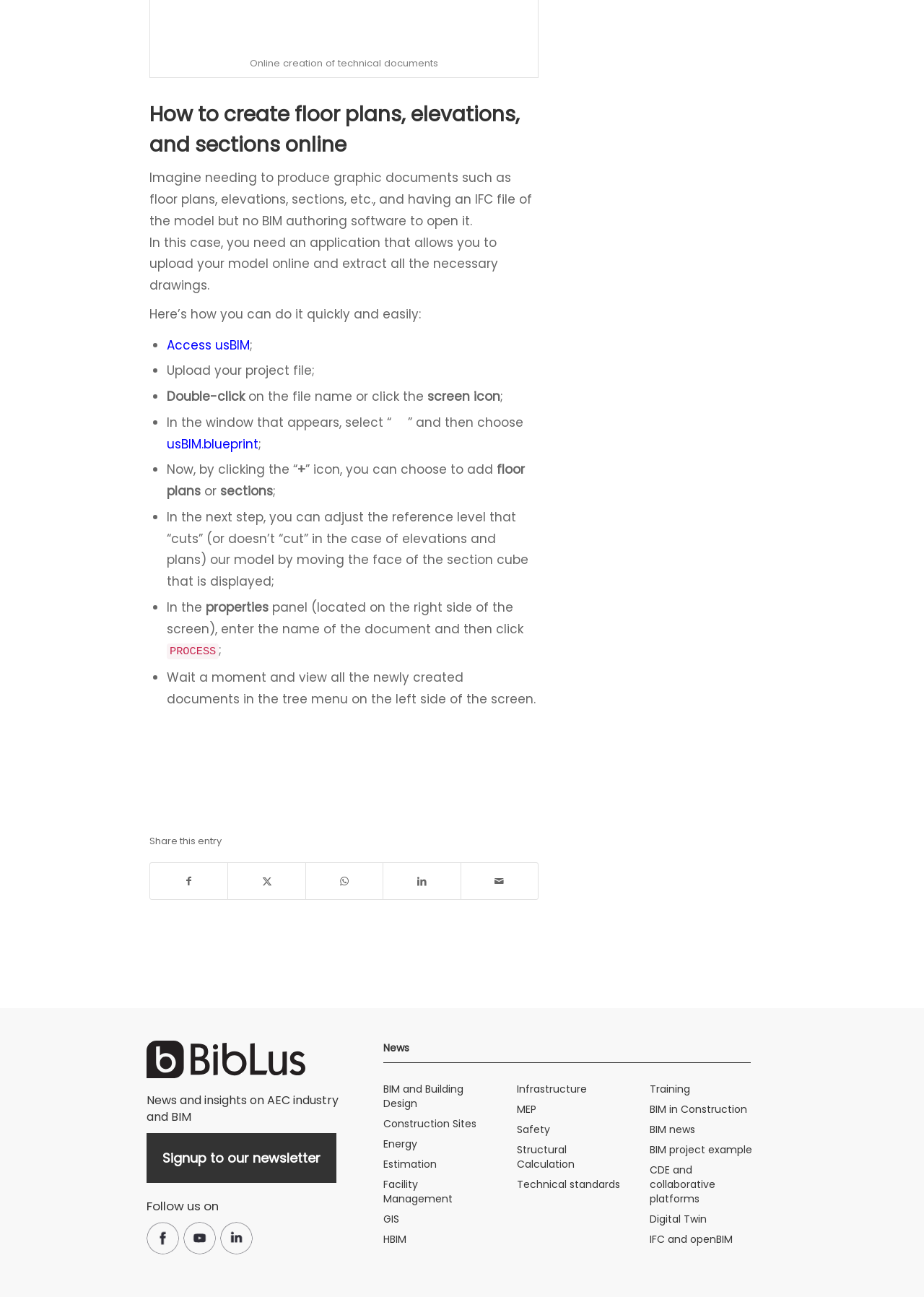Please find the bounding box coordinates of the element's region to be clicked to carry out this instruction: "Click on 'usBIM.blueprint'".

[0.18, 0.335, 0.28, 0.349]